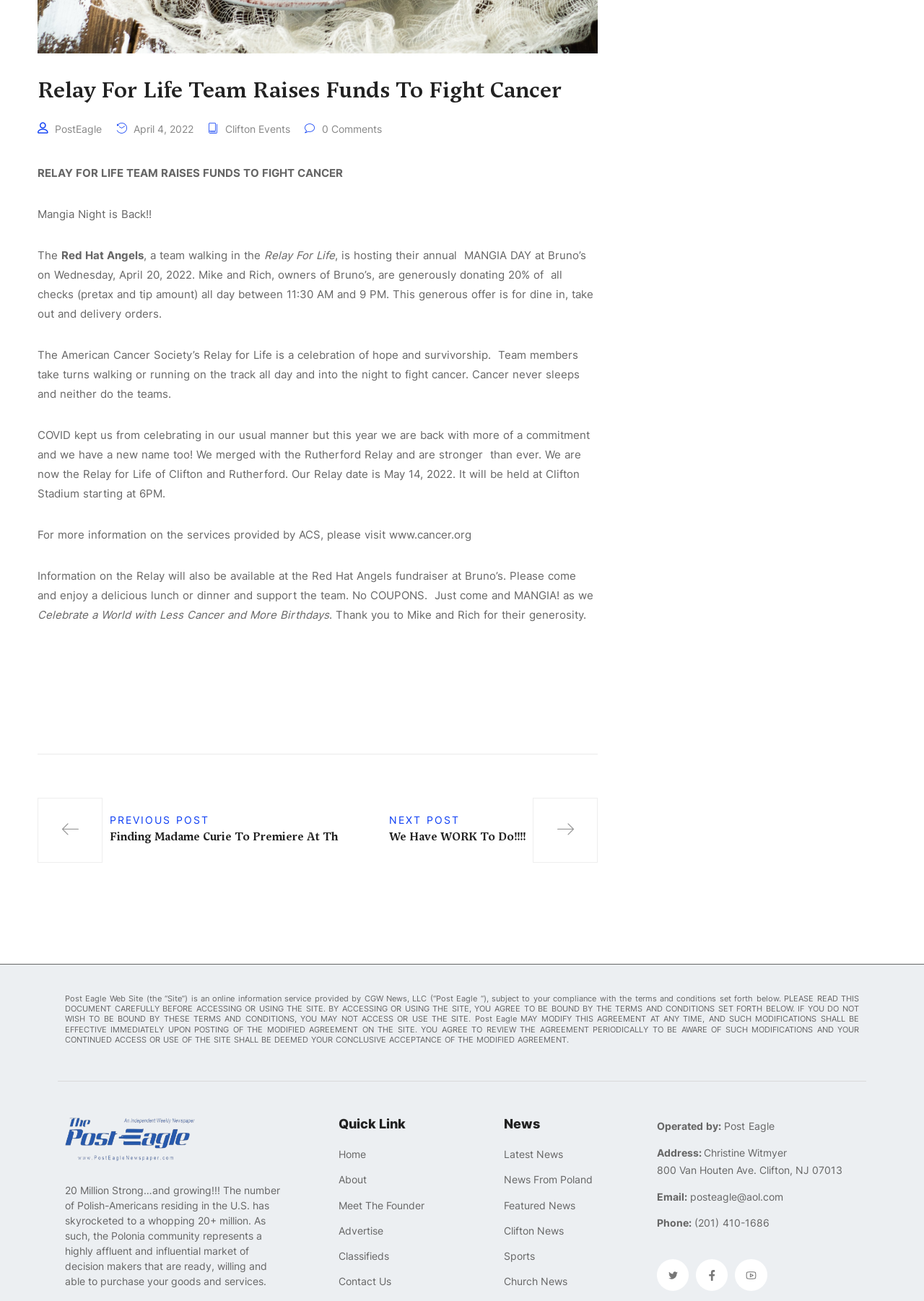Given the element description "Featured News", identify the bounding box of the corresponding UI element.

[0.545, 0.919, 0.695, 0.933]